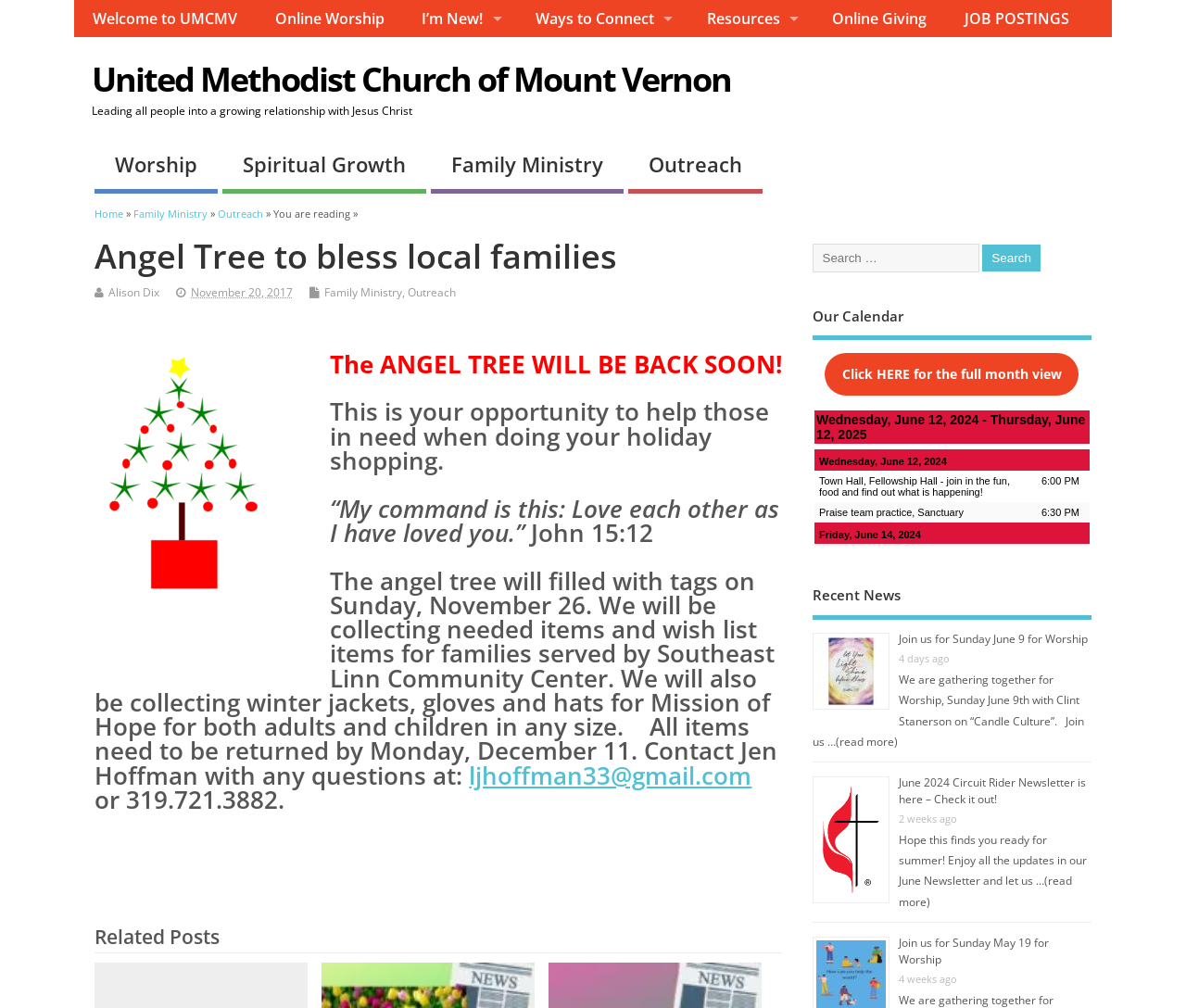Examine the image and give a thorough answer to the following question:
What is the name of the church?

I found the answer by looking at the link 'United Methodist Church of Mount Vernon' with ID 220, which is a child element of the root element. This link is likely to be the name of the church.